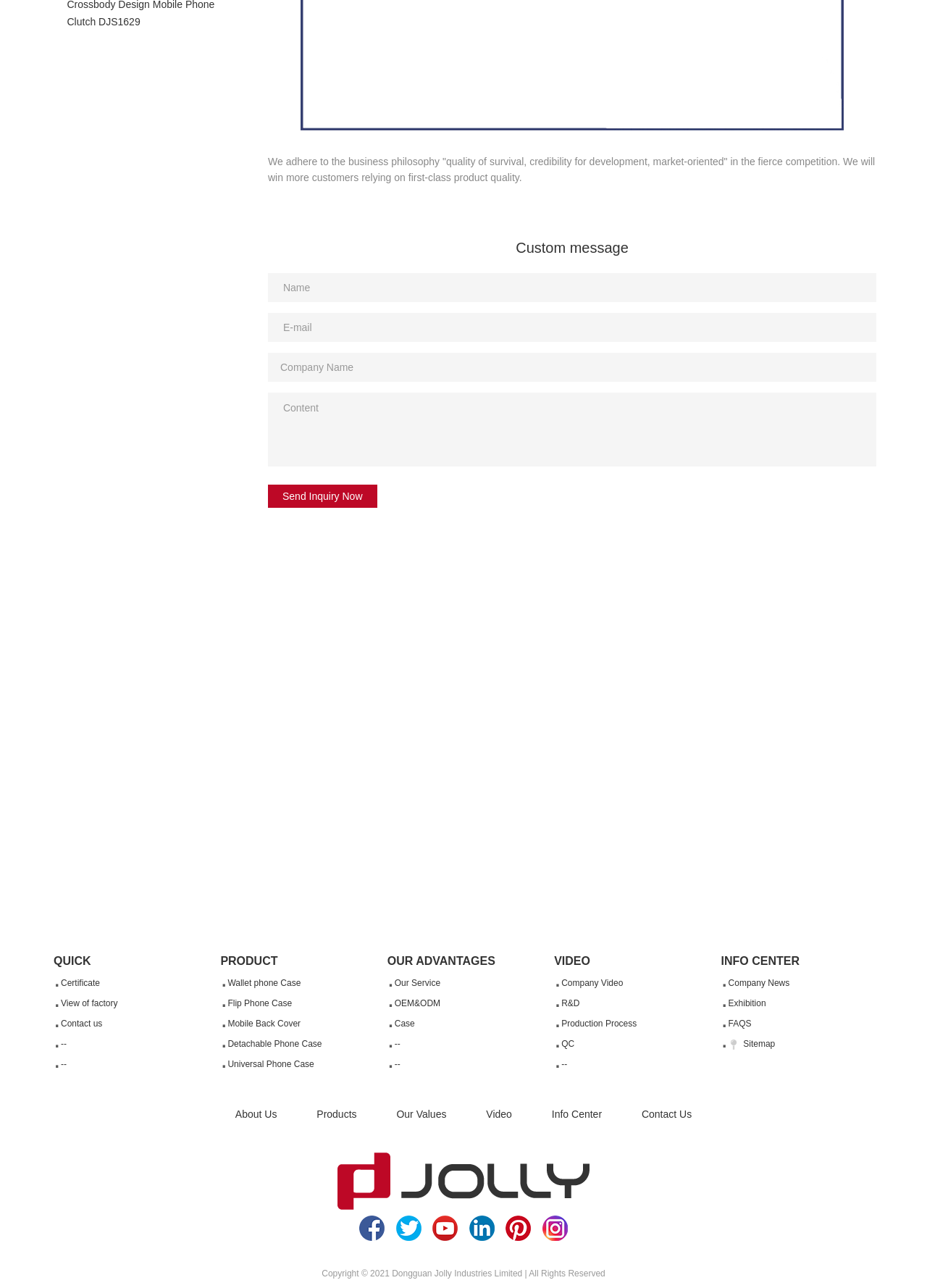What are the categories listed at the bottom of the webpage?
Based on the image, provide a one-word or brief-phrase response.

QUICK, PRODUCT, OUR ADVANTAGES, VIDEO, INFO CENTER